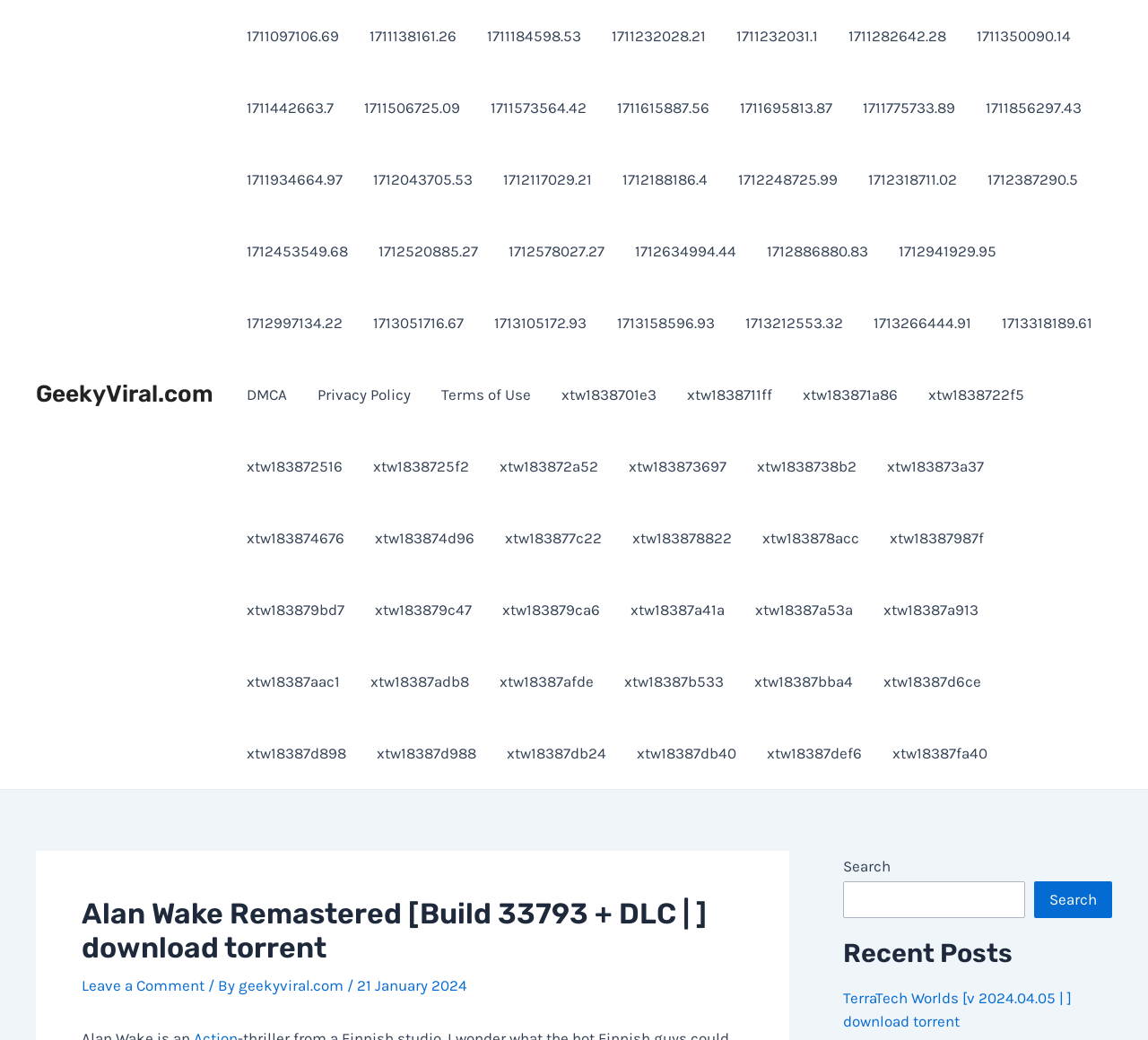What is the purpose of the webpage?
Please ensure your answer is as detailed and informative as possible.

Based on the webpage's content, I inferred that the purpose of the webpage is to allow users to download a torrent, specifically 'Alan Wake Remastered [Build 33793 + DLC | ]'.